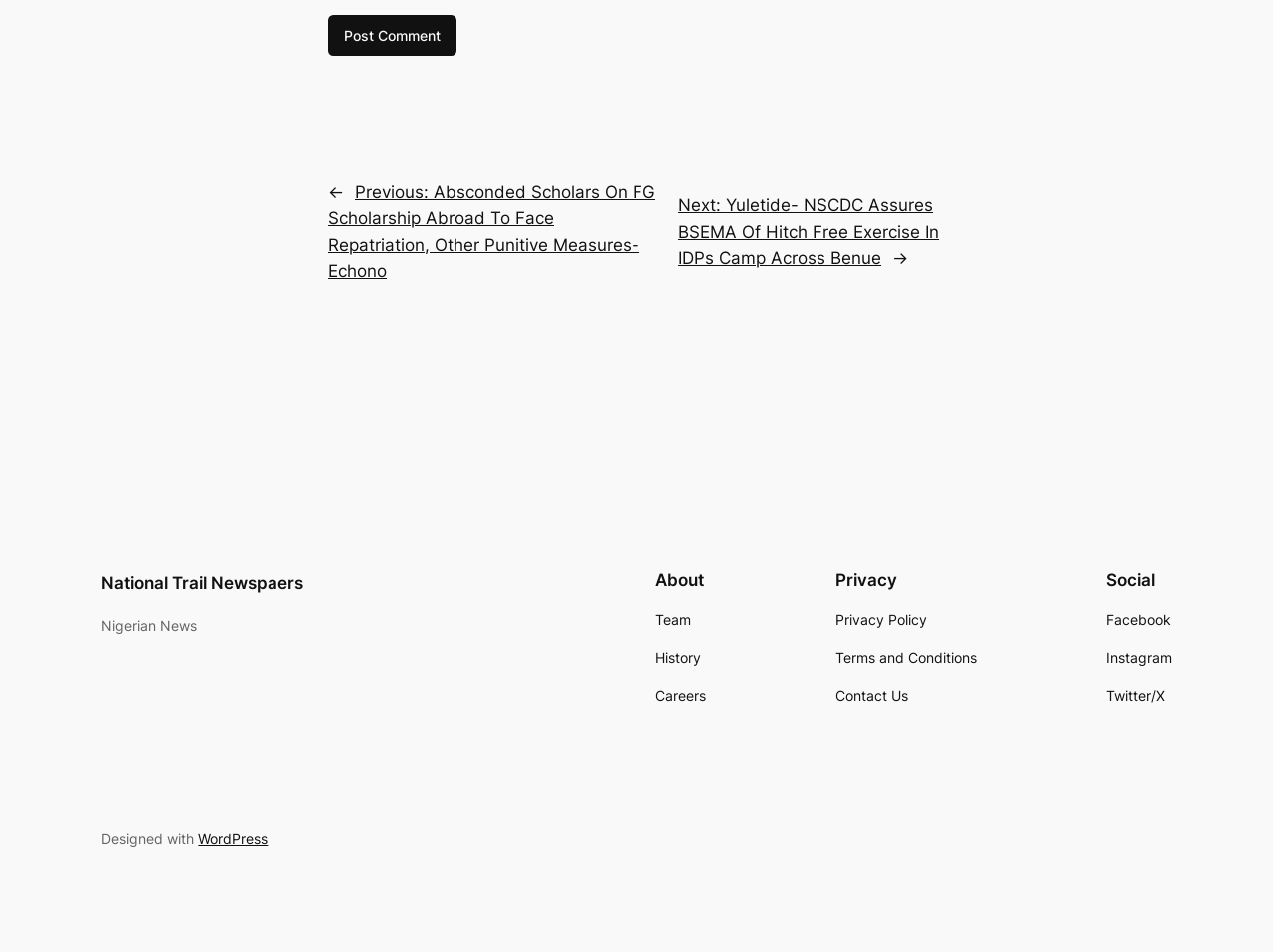Please identify the coordinates of the bounding box for the clickable region that will accomplish this instruction: "Get in touch with the author".

None